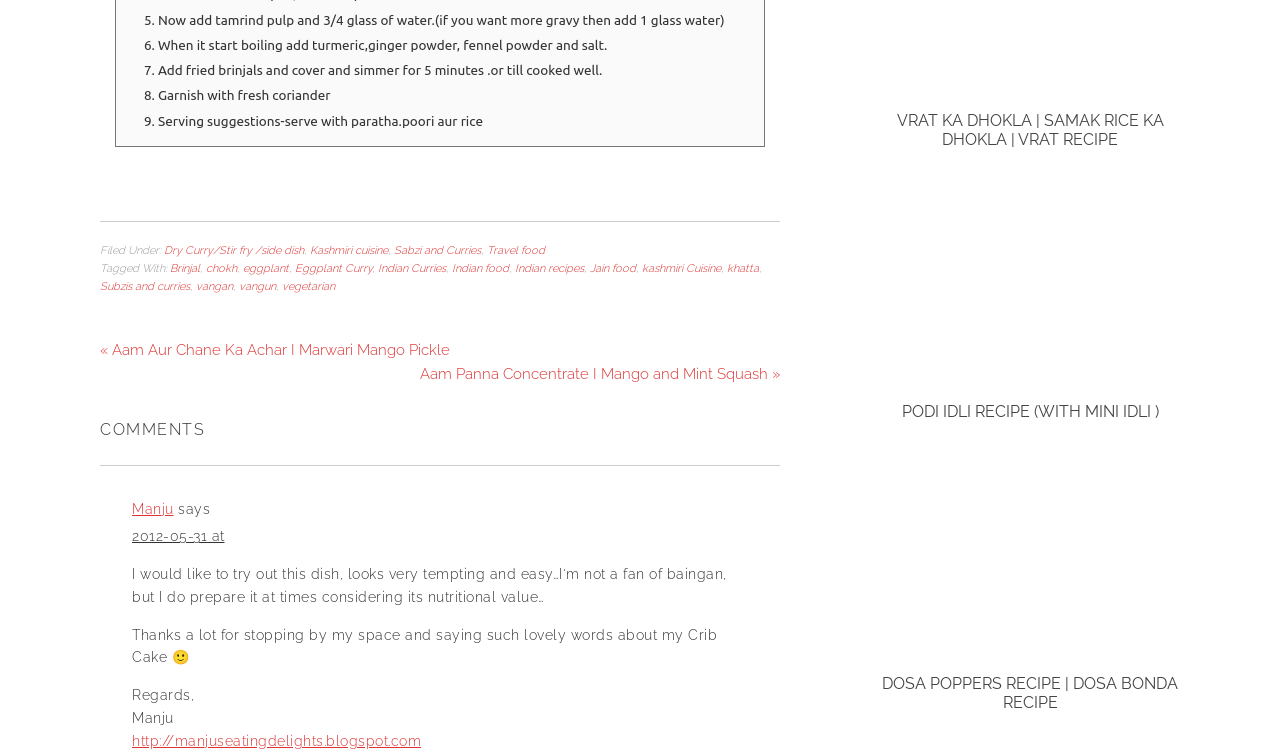Provide the bounding box coordinates of the HTML element described as: "Kashmiri cuisine". The bounding box coordinates should be four float numbers between 0 and 1, i.e., [left, top, right, bottom].

[0.242, 0.326, 0.303, 0.343]